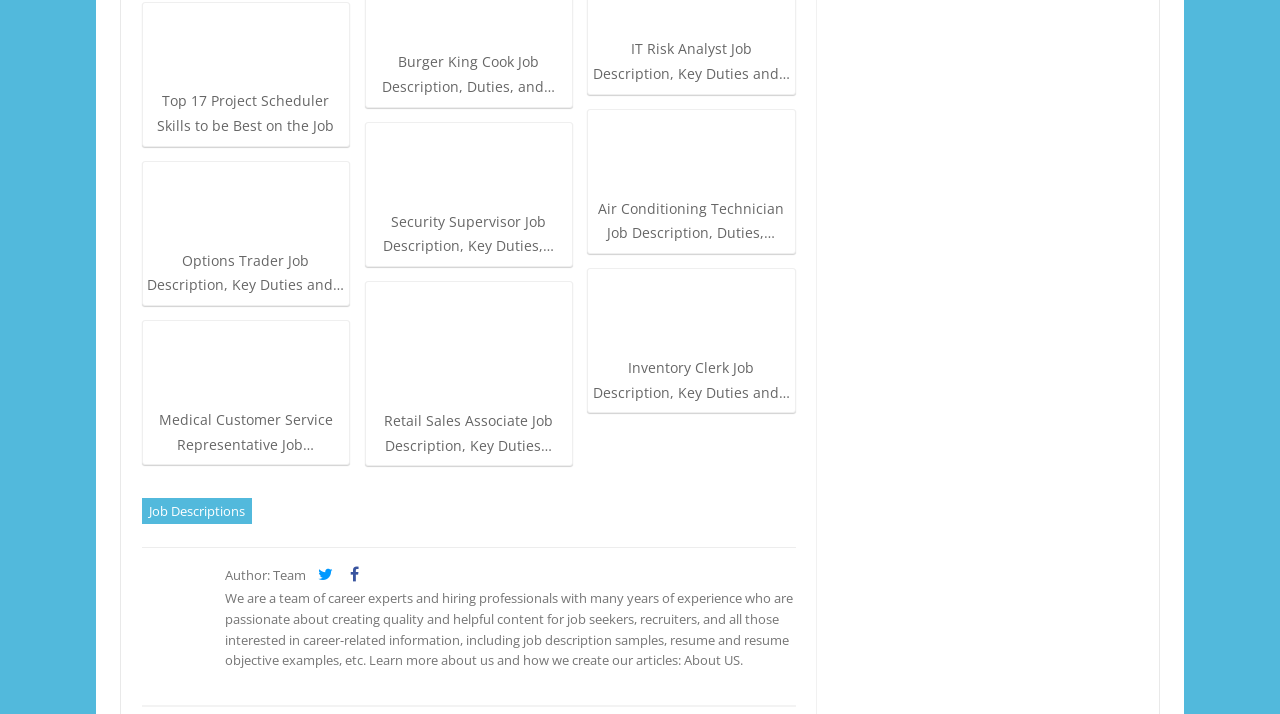Can you determine the bounding box coordinates of the area that needs to be clicked to fulfill the following instruction: "Go to Job Descriptions"?

[0.111, 0.698, 0.197, 0.734]